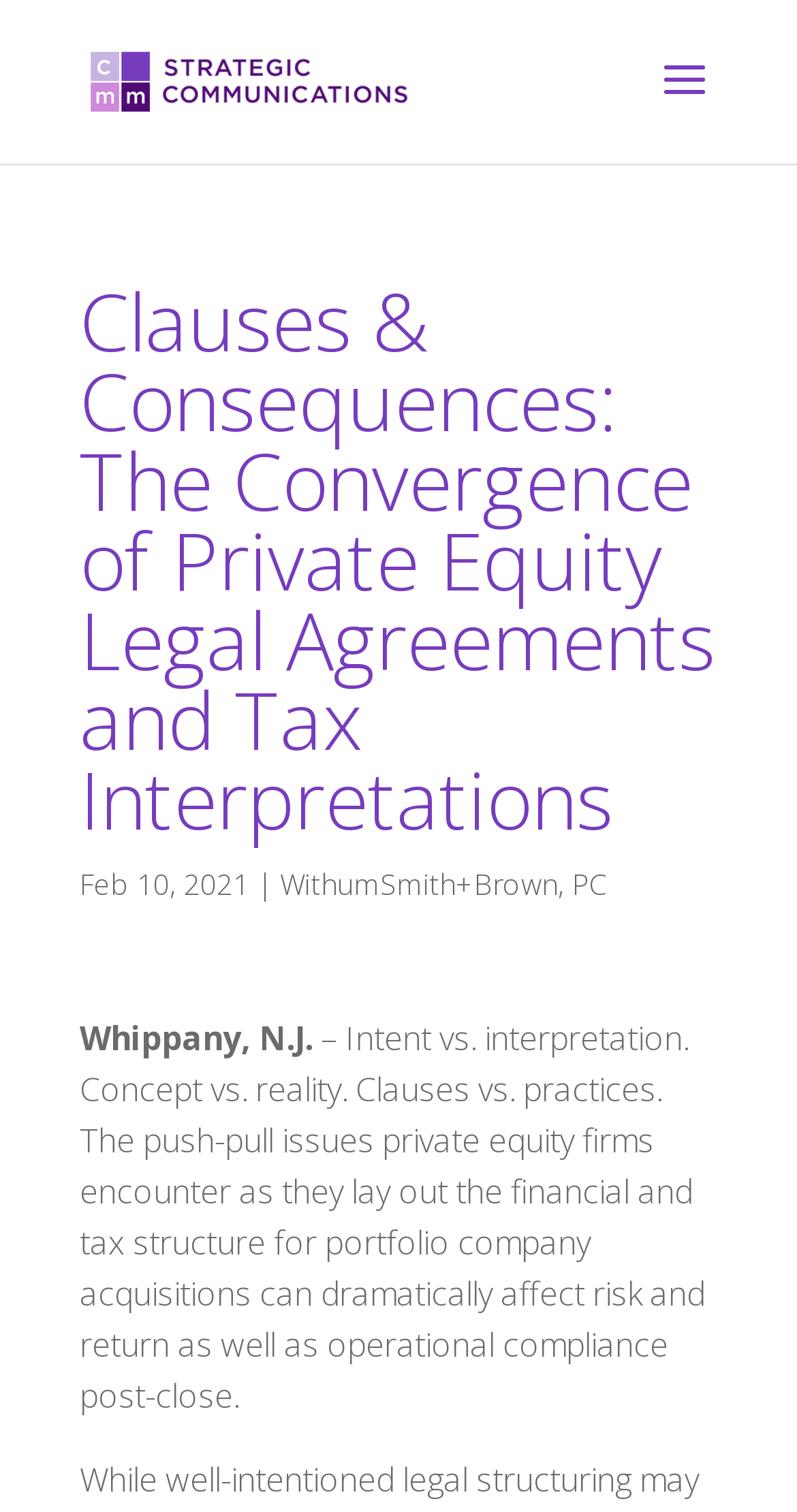Can you find and provide the main heading text of this webpage?

Clauses & Consequences: The Convergence of Private Equity Legal Agreements and Tax Interpretations